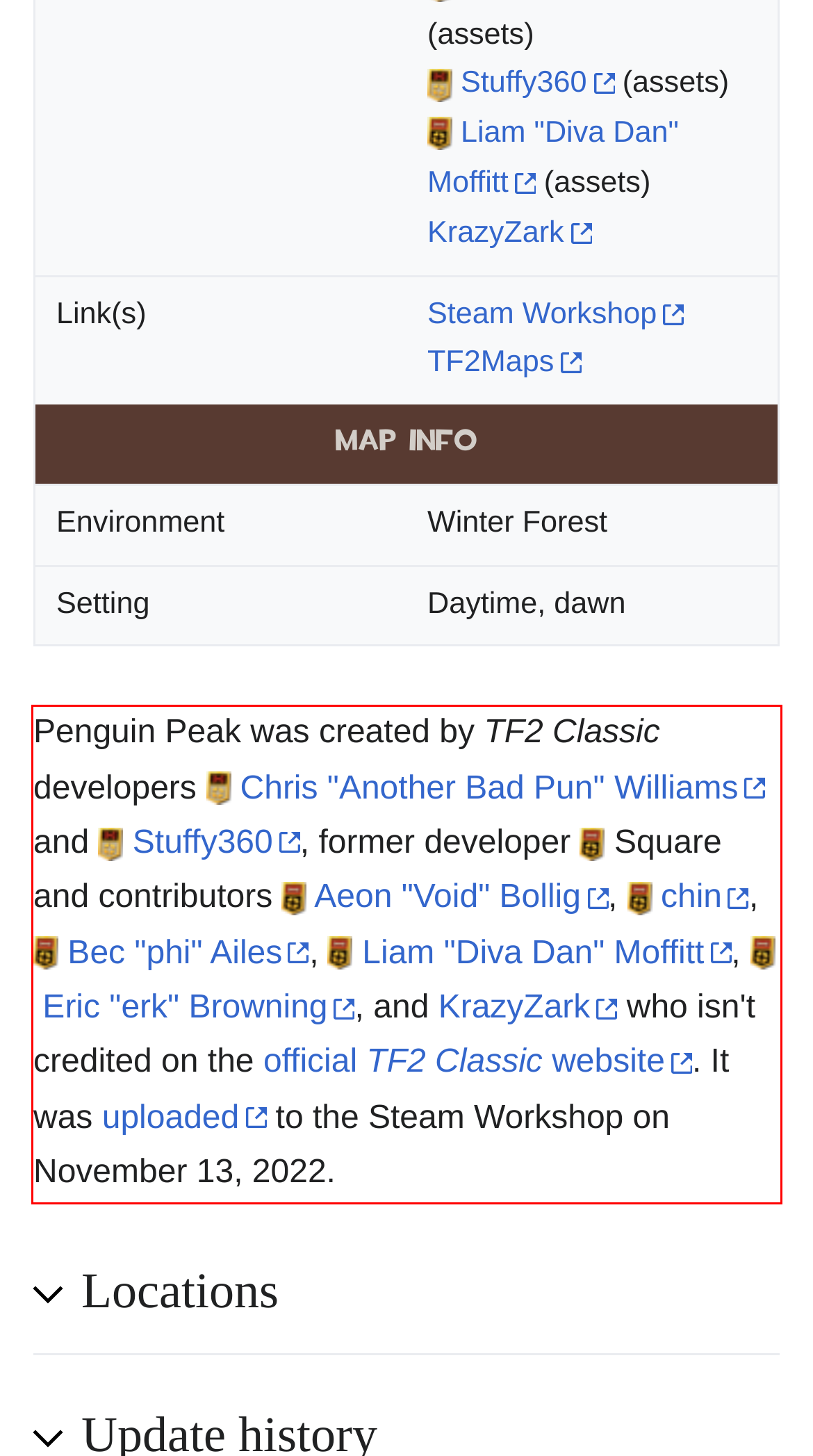Please analyze the screenshot of a webpage and extract the text content within the red bounding box using OCR.

Penguin Peak was created by TF2 Classic developers Chris "Another Bad Pun" Williams and Stuffy360, former developer Square and contributors Aeon "Void" Bollig, chin, Bec "phi" Ailes, Liam "Diva Dan" Moffitt, Eric "erk" Browning, and KrazyZark who isn't credited on the official TF2 Classic website. It was uploaded to the Steam Workshop on November 13, 2022.